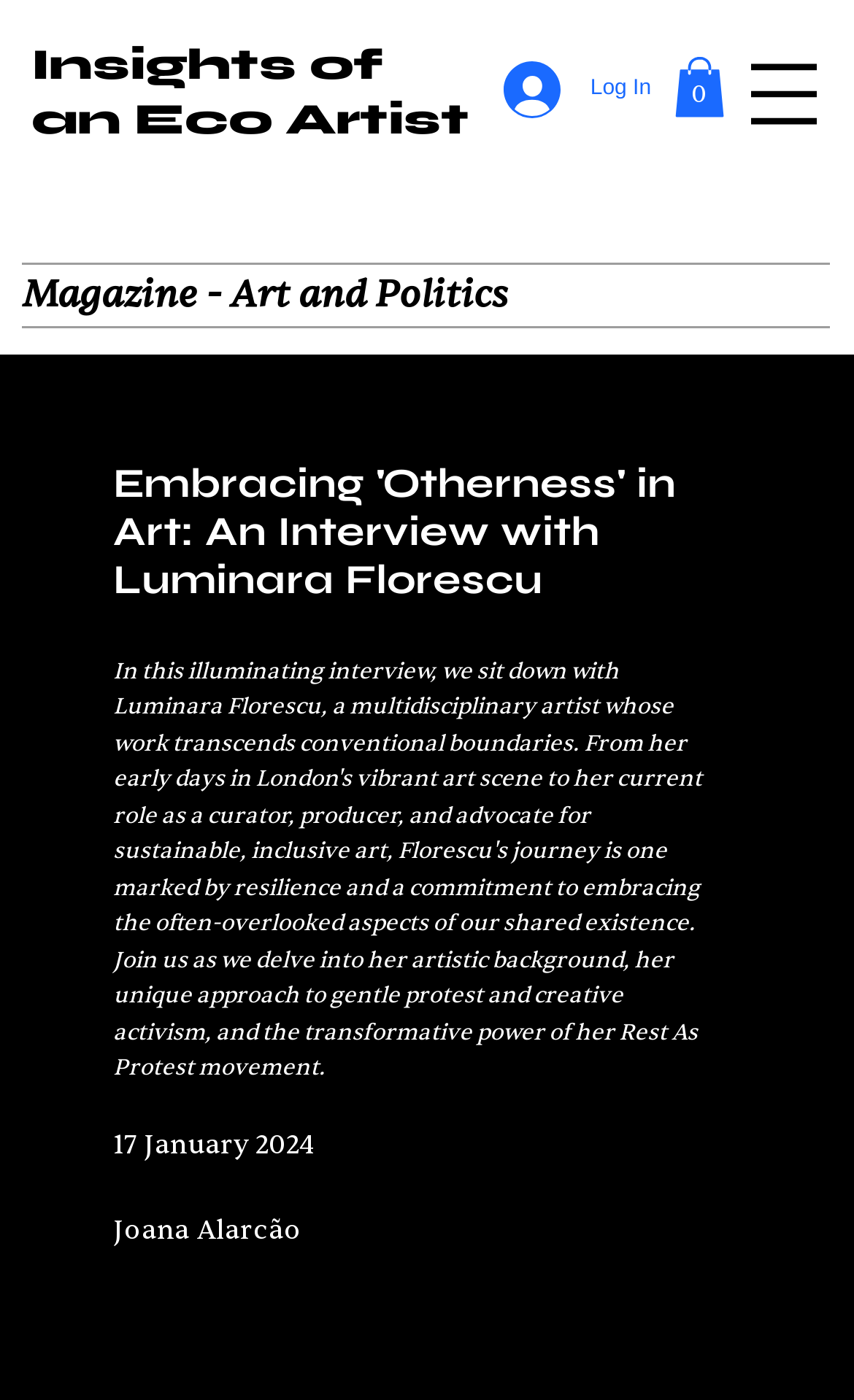What is the number of items in the cart?
Answer the question with as much detail as possible.

I found the answer by looking at the link 'Cart with 0 items' which indicates that there are 0 items in the cart.